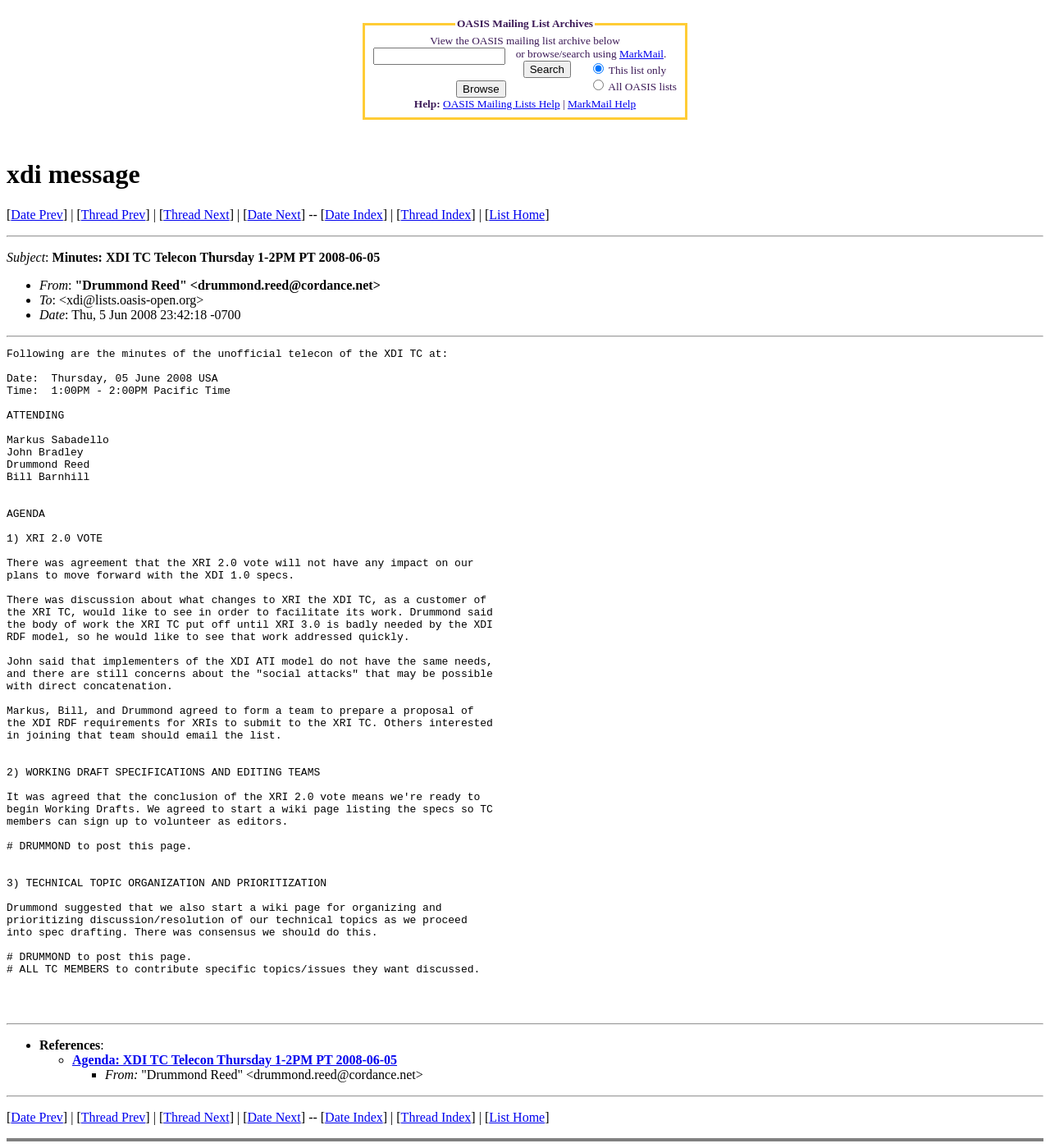What is the subject of this email?
Please craft a detailed and exhaustive response to the question.

I found the subject of the email by looking at the static text element with the content 'Subject' and its adjacent static text element with the content 'Minutes: XDI TC Telecon Thursday 1-2PM PT 2008-06-05'.